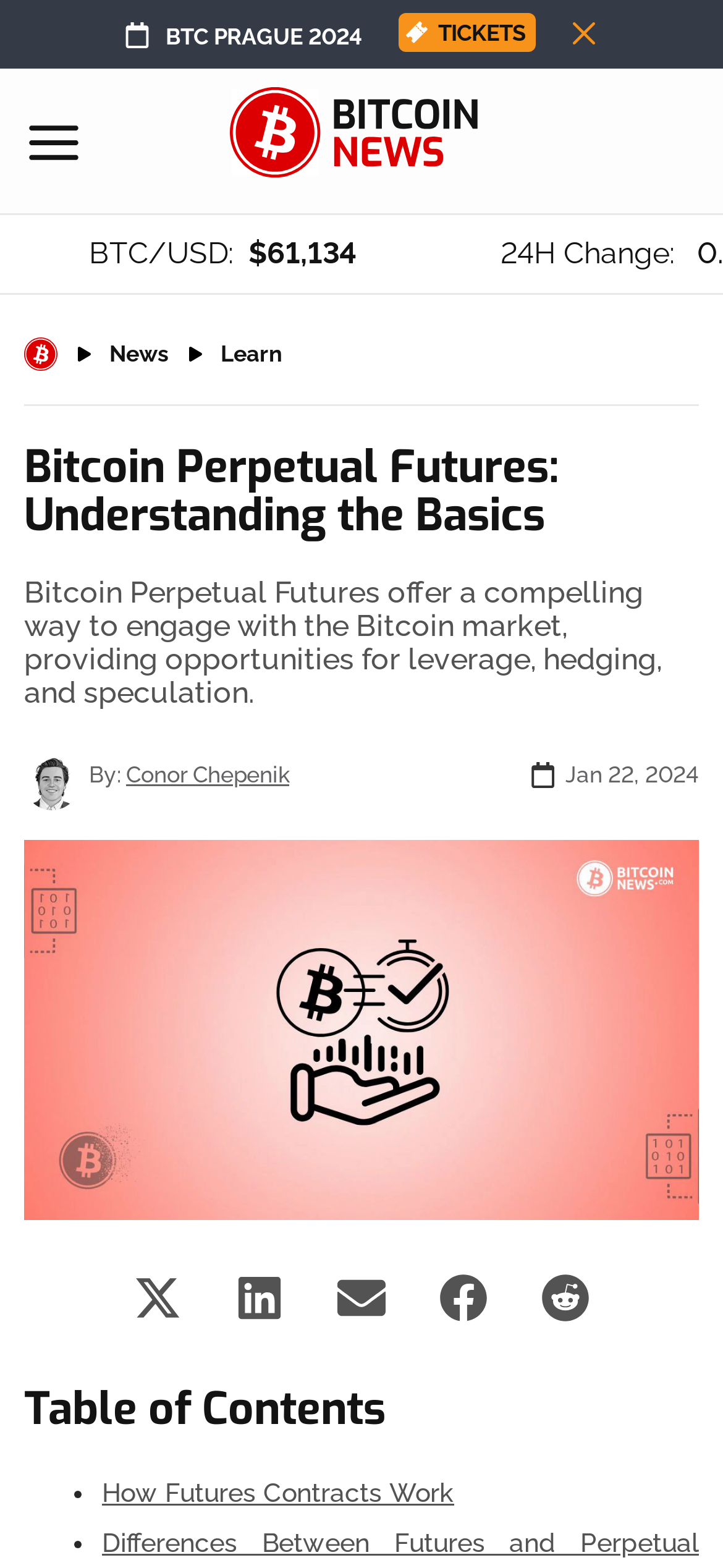Please analyze the image and provide a thorough answer to the question:
What is the first topic in the Table of Contents?

I found the first topic in the Table of Contents by looking at the link 'How Futures Contracts Work' under the heading 'Table of Contents' on the webpage.